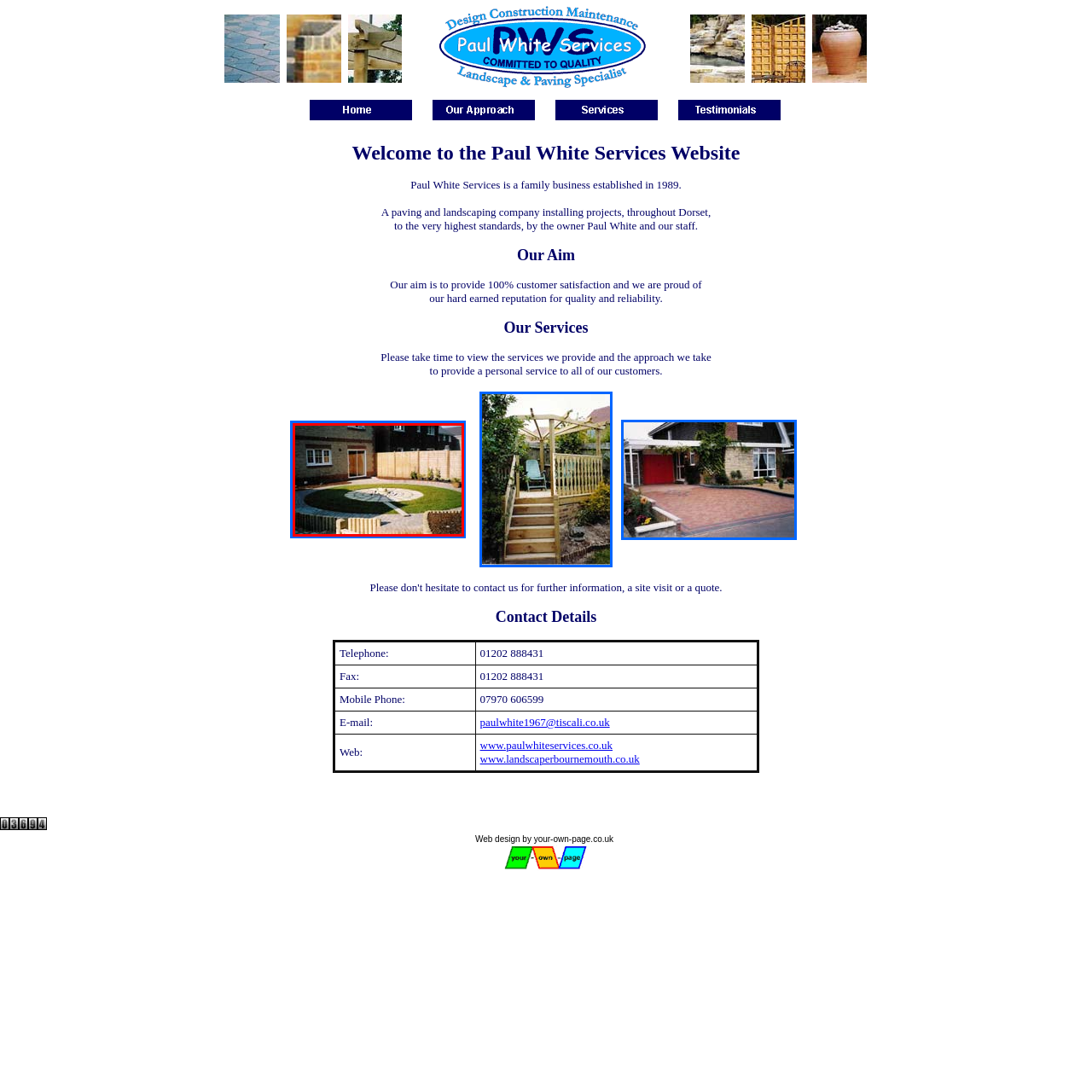View the image surrounded by the red border, What is the purpose of the low wooden borders?
 Answer using a single word or phrase.

Separation